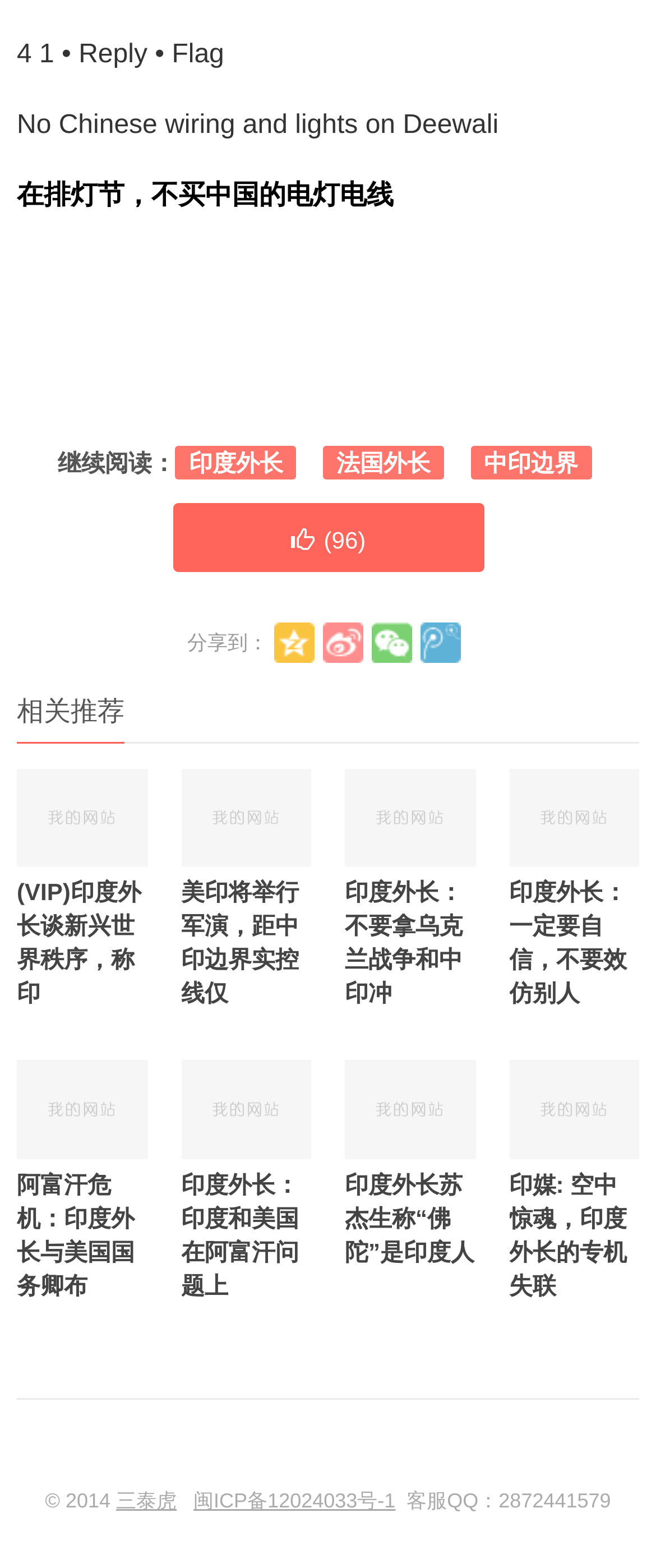How many related recommendations are listed?
From the details in the image, provide a complete and detailed answer to the question.

I can see that there are five related recommendations listed, each with a link and an image, and they are all related to the topic of the India foreign minister.